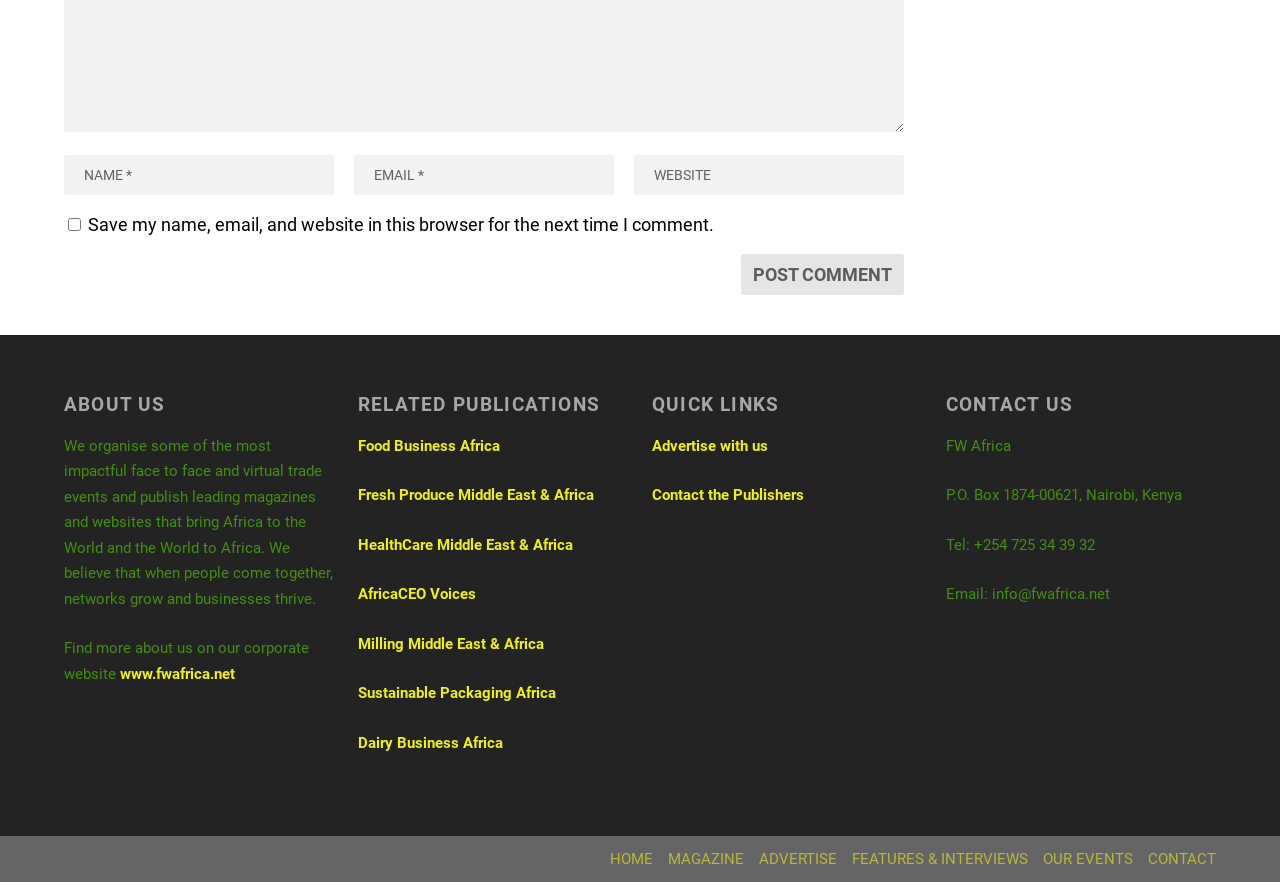Show the bounding box coordinates for the HTML element as described: "PÁGINA PRINCIPAL".

None